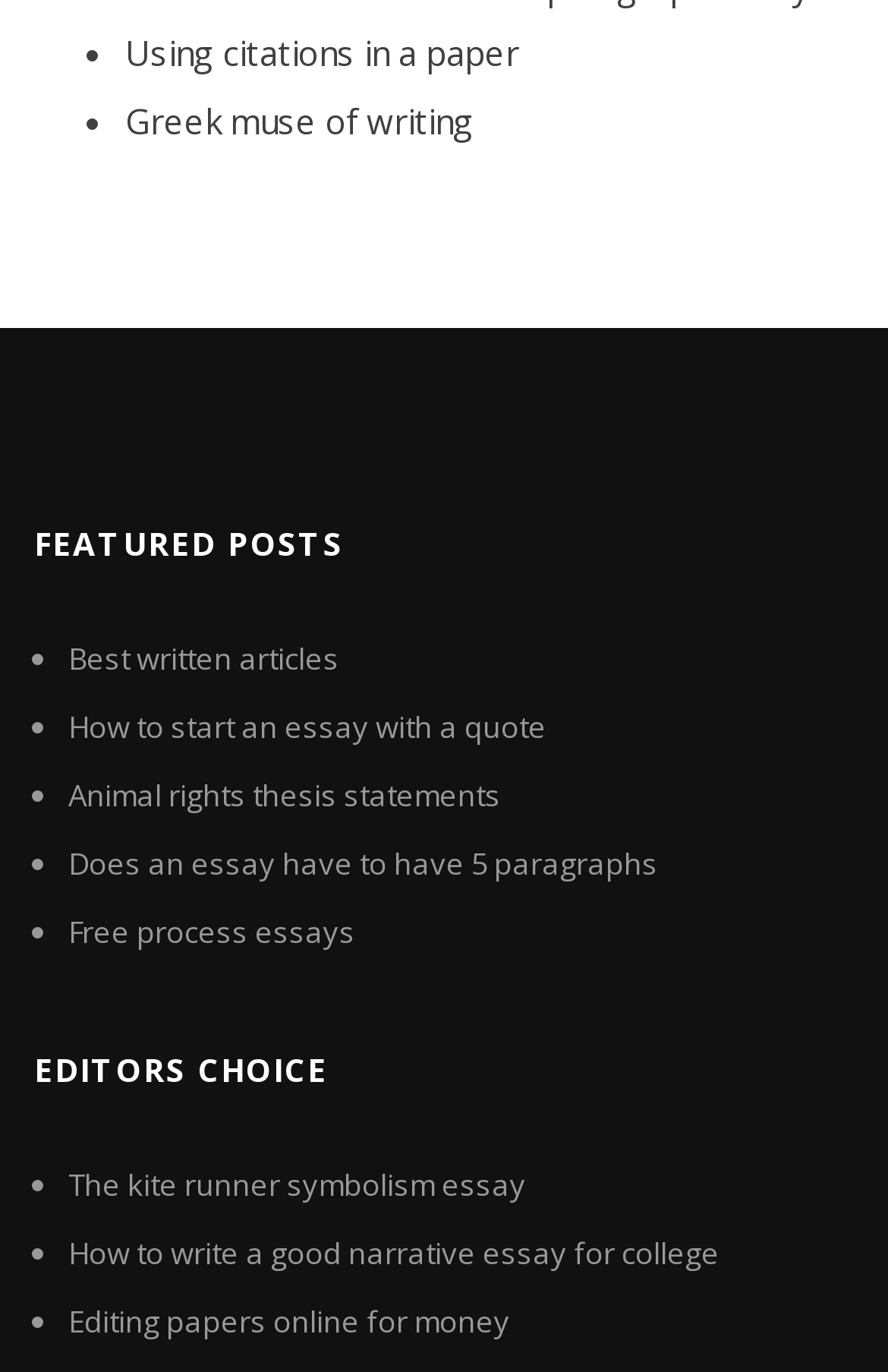What is the category of the first link?
Using the image as a reference, give a one-word or short phrase answer.

FEATURED POSTS